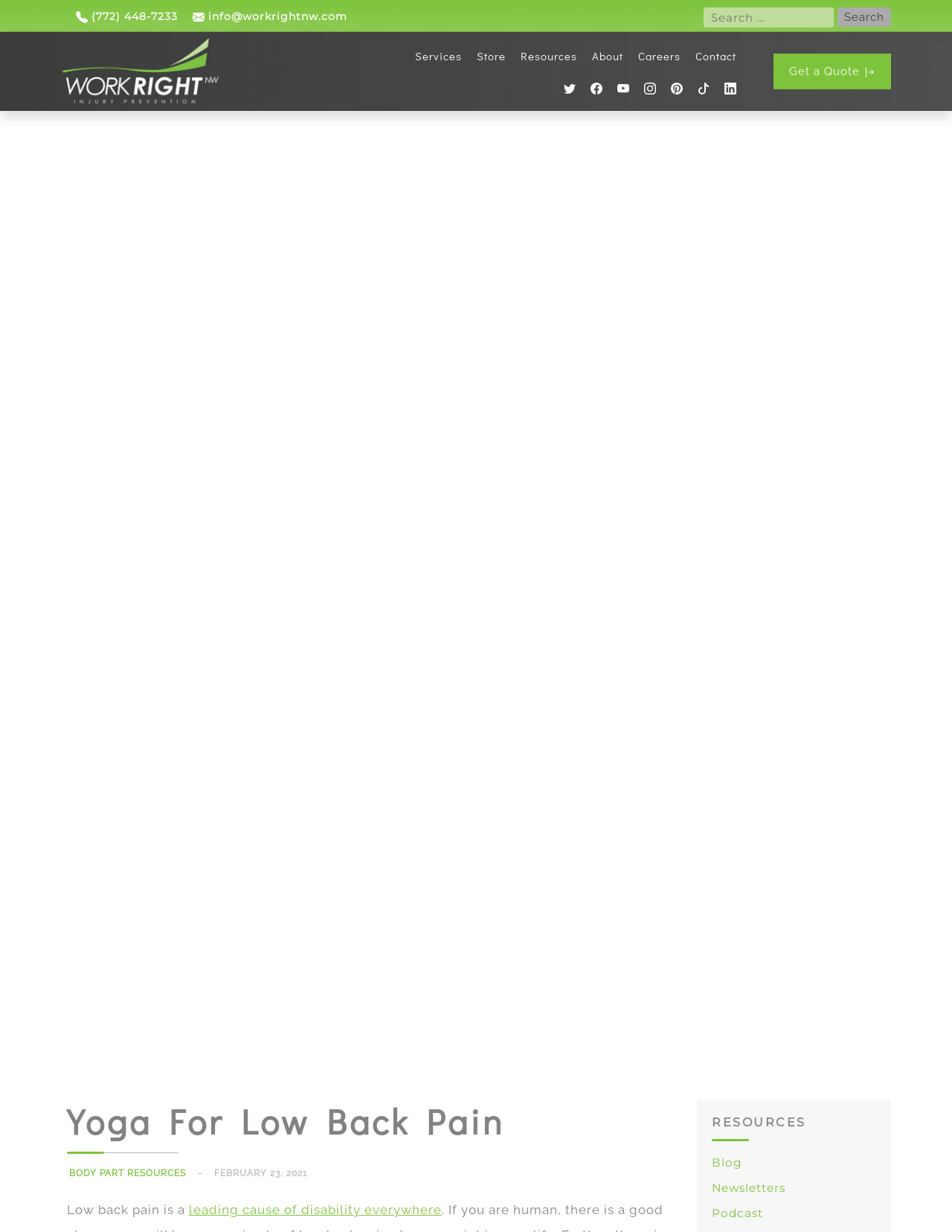What is the main purpose of this website?
Answer the question with a single word or phrase derived from the image.

Provide resources for low back pain